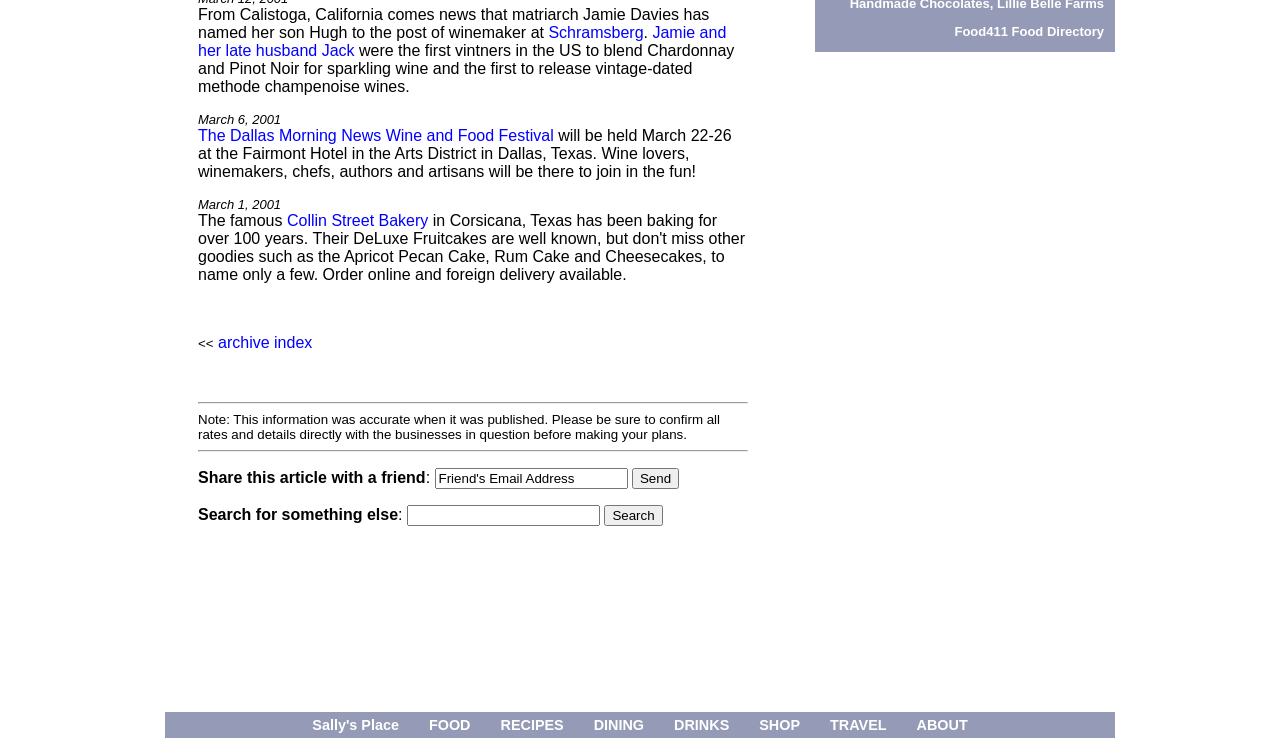Determine the bounding box coordinates for the UI element with the following description: "summer reading". The coordinates should be four float numbers between 0 and 1, represented as [left, top, right, bottom].

None